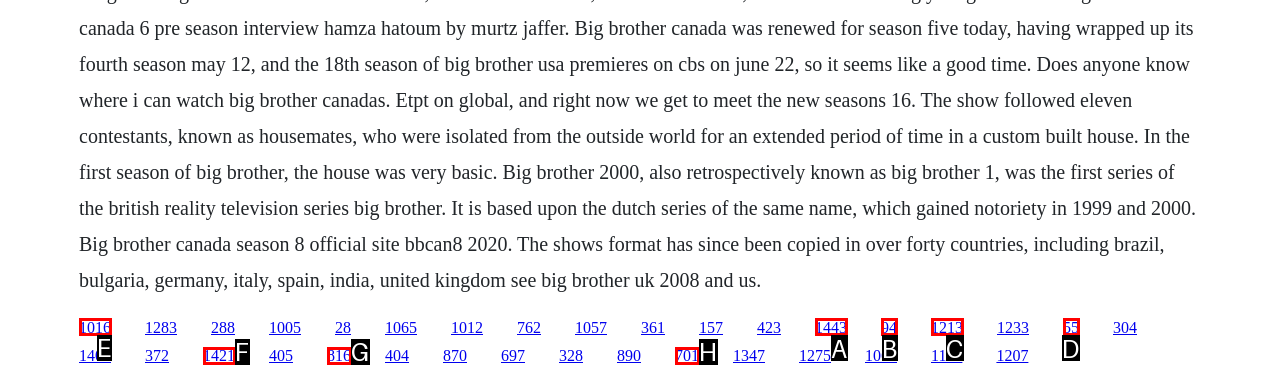Choose the HTML element that needs to be clicked for the given task: click the first link Respond by giving the letter of the chosen option.

E